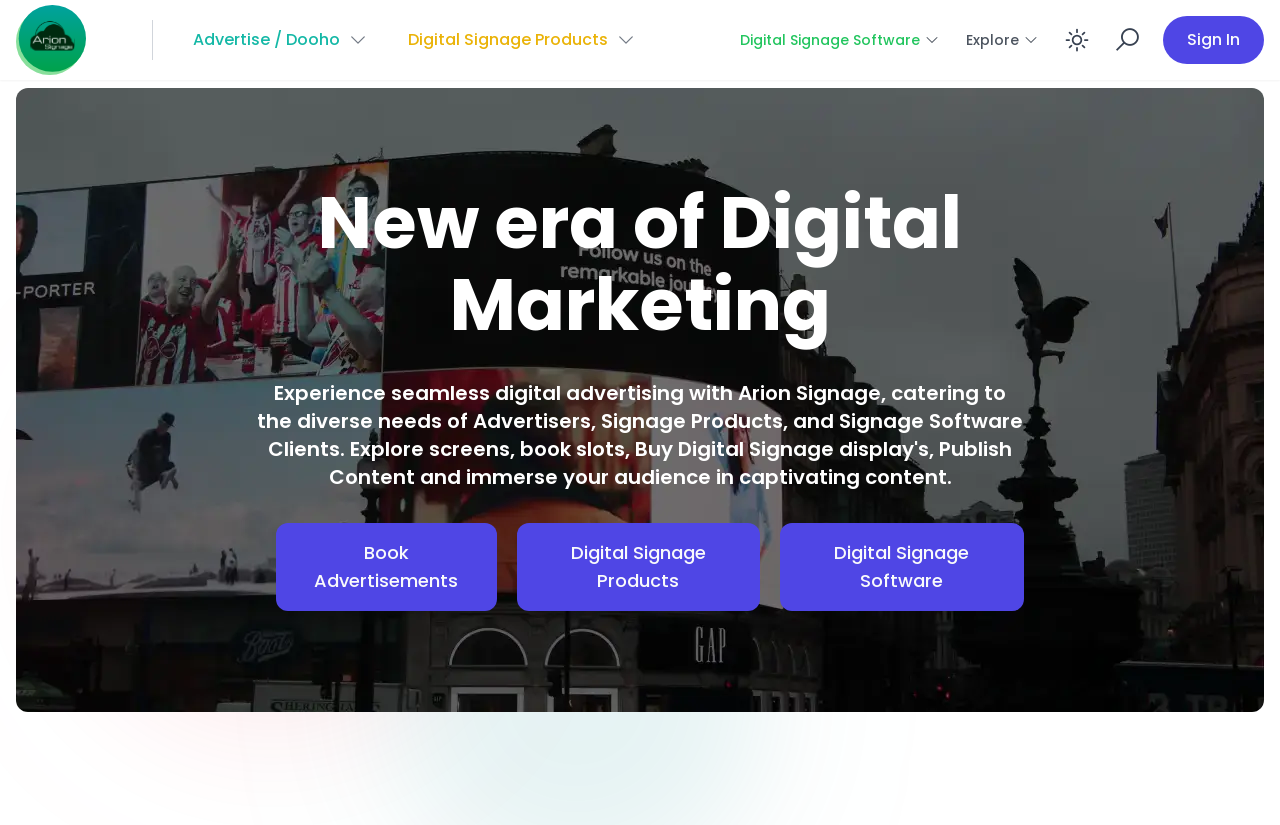Refer to the image and provide an in-depth answer to the question: 
What is the text of the main heading?

The main heading of the webpage is located in the middle of the page, and its text is 'New era of Digital Marketing'.